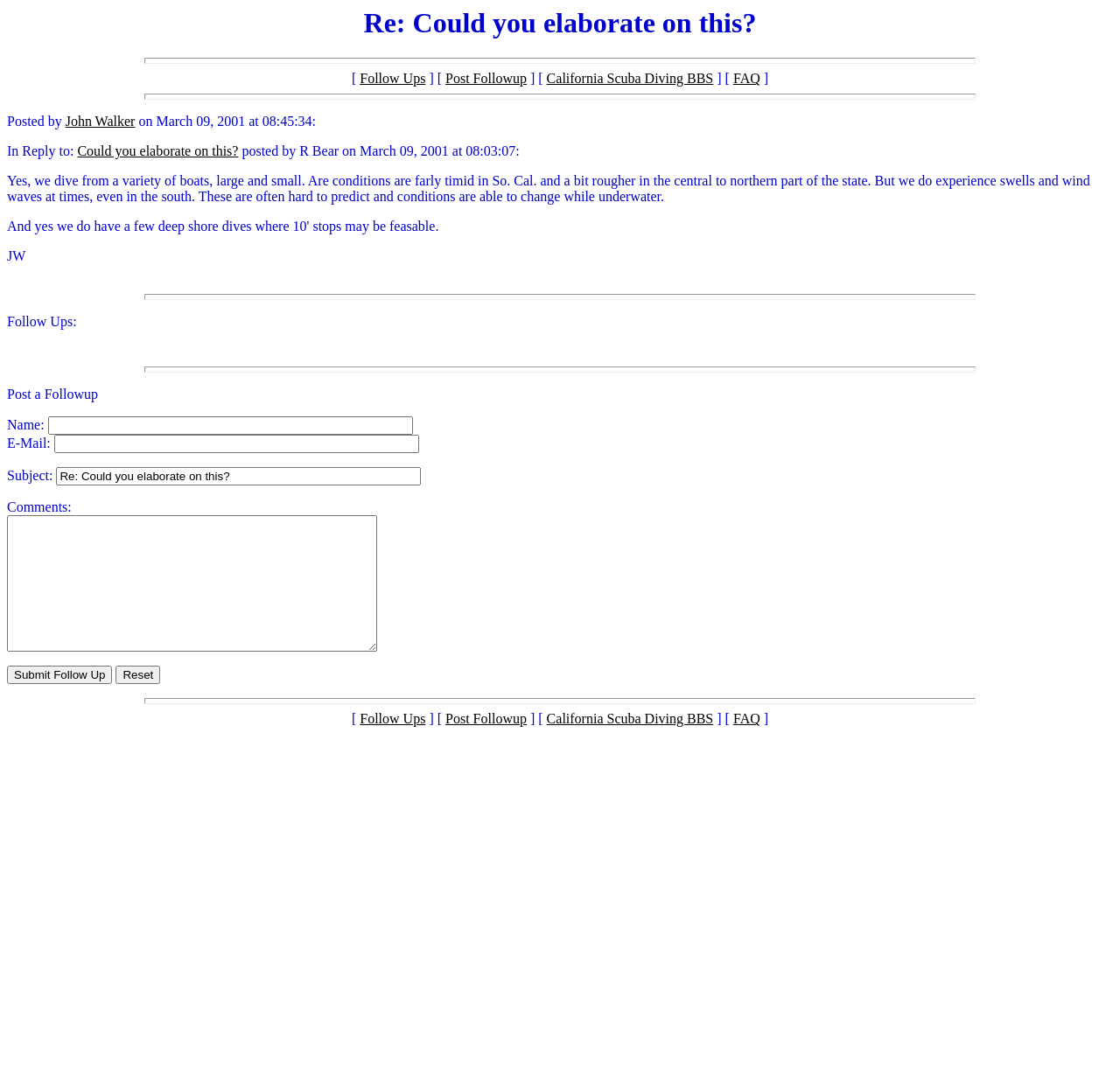Pinpoint the bounding box coordinates of the element to be clicked to execute the instruction: "Click on the 'Submit Follow Up' button".

[0.006, 0.624, 0.1, 0.641]